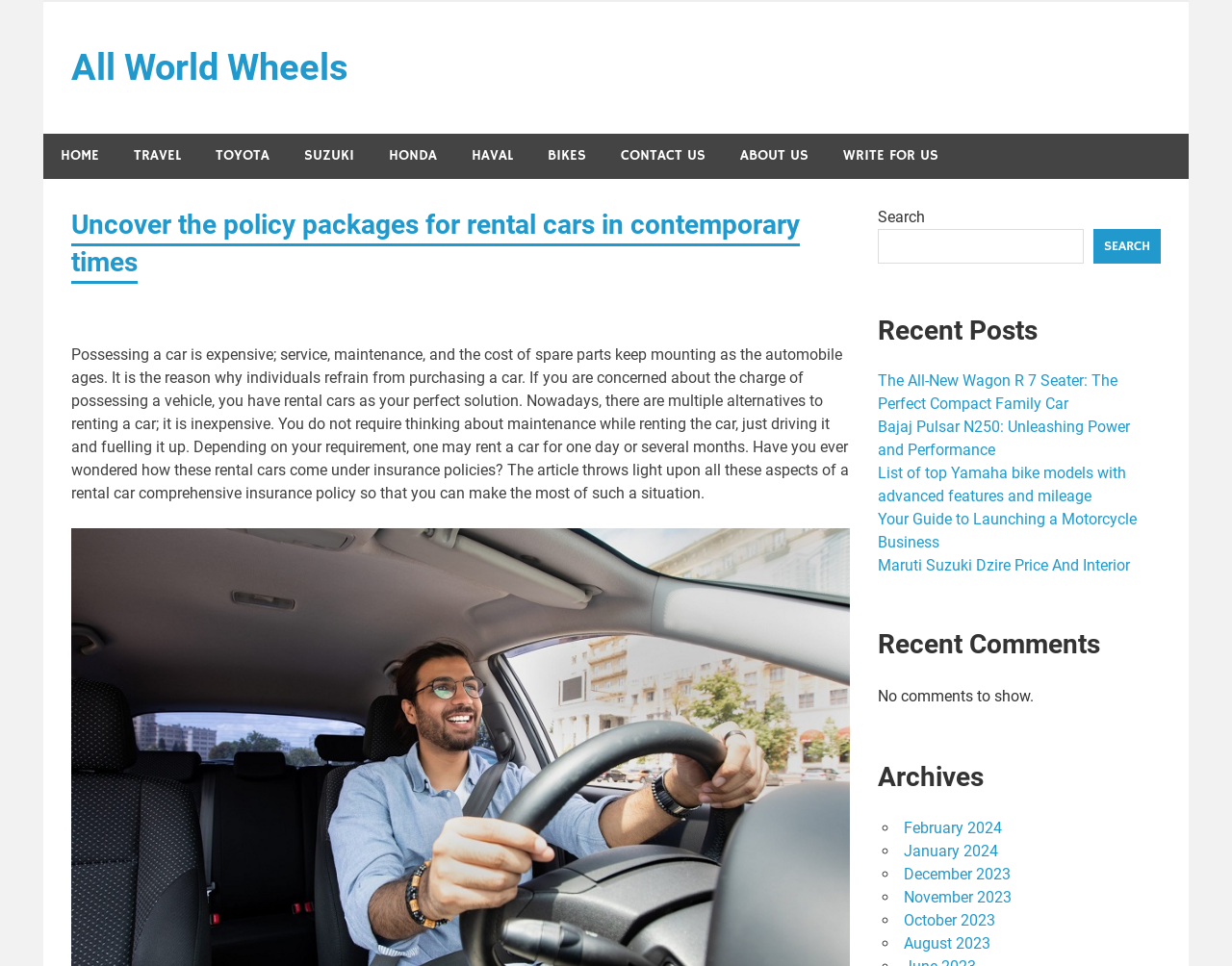Use a single word or phrase to answer the question:
What is the purpose of the search box?

To search the website